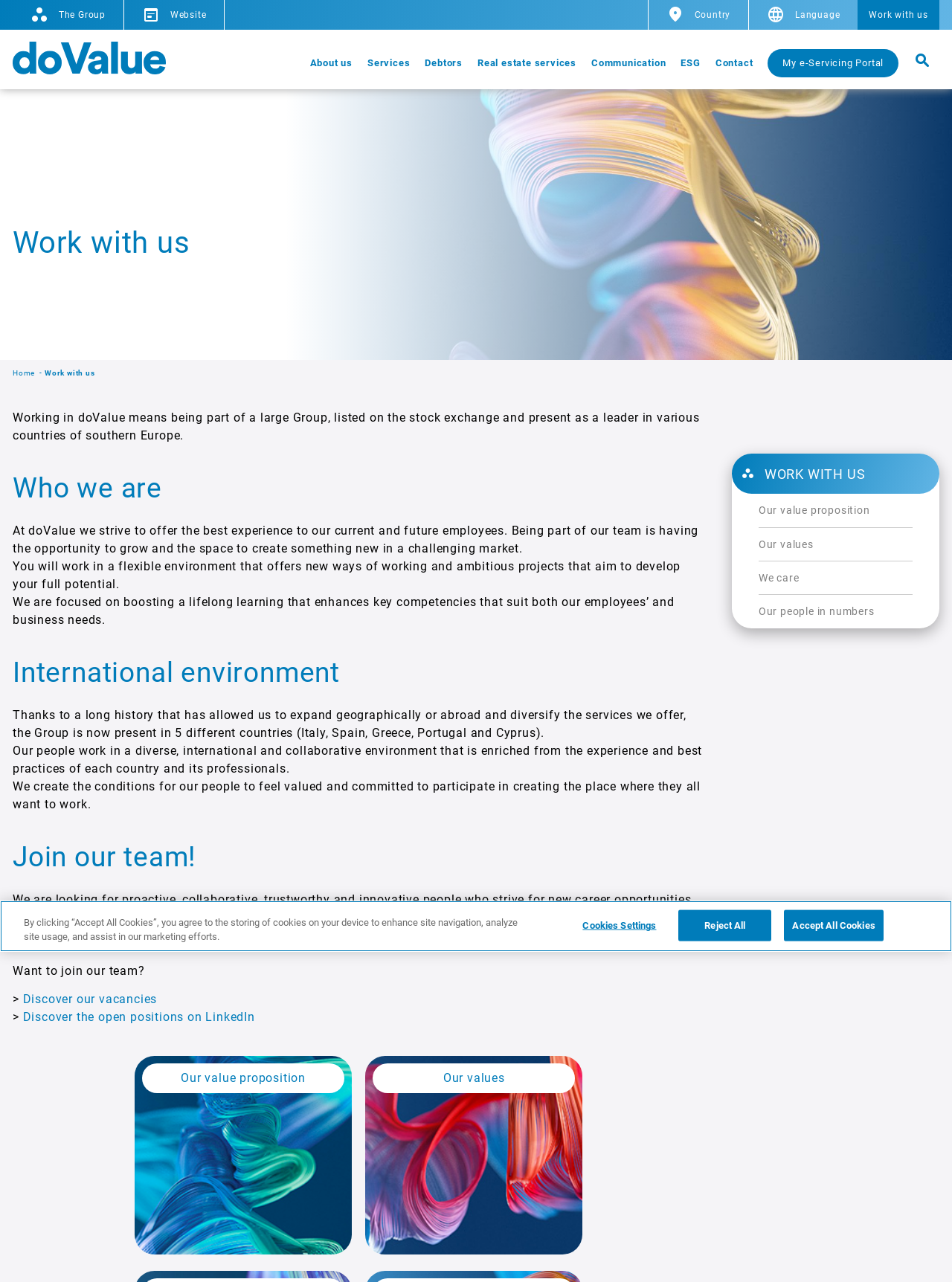Extract the bounding box coordinates for the UI element described by the text: "Our people in numbers". The coordinates should be in the form of [left, top, right, bottom] with values between 0 and 1.

[0.797, 0.471, 0.918, 0.483]